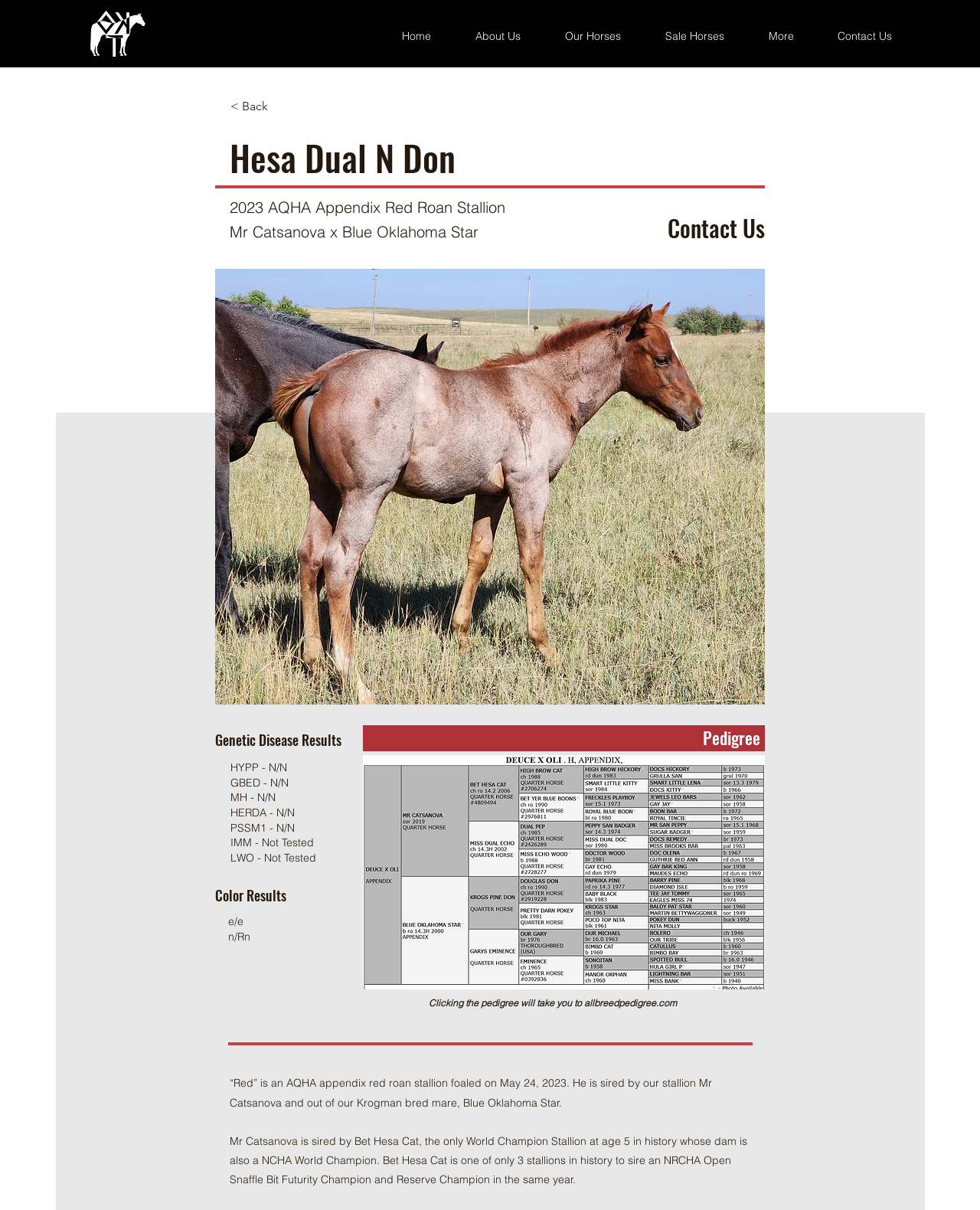Determine the bounding box coordinates of the clickable area required to perform the following instruction: "Check the 'Genetic Disease Results'". The coordinates should be represented as four float numbers between 0 and 1: [left, top, right, bottom].

[0.22, 0.604, 0.355, 0.62]